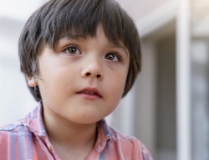Elaborate on the contents of the image in great detail.

The image portrays a young boy with short, dark hair, looking thoughtfully off-camera. He wears a colorful, striped shirt that adds a playful element to his inquisitive expression, reflecting a moment of curiosity or contemplation. This visual aligns with themes of open dialogue and communication, particularly in the context of discussions about important topics like underage drinking, as emphasized in the accompanying text. Engaging children in meaningful conversations from an early age is crucial, and this image captures the innocence and eagerness to learn that often characterizes young minds.